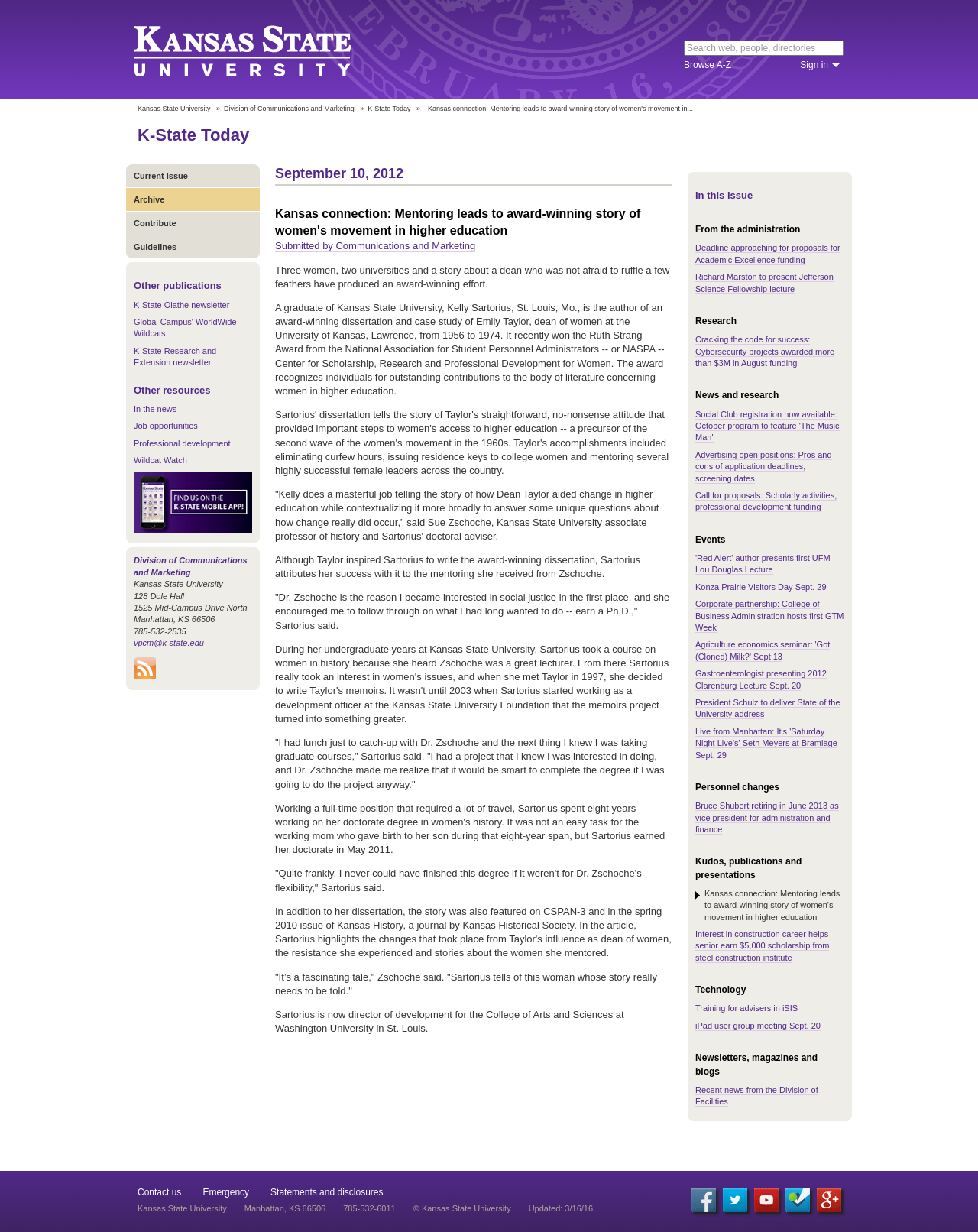Extract the main headline from the webpage and generate its text.

Kansas State University